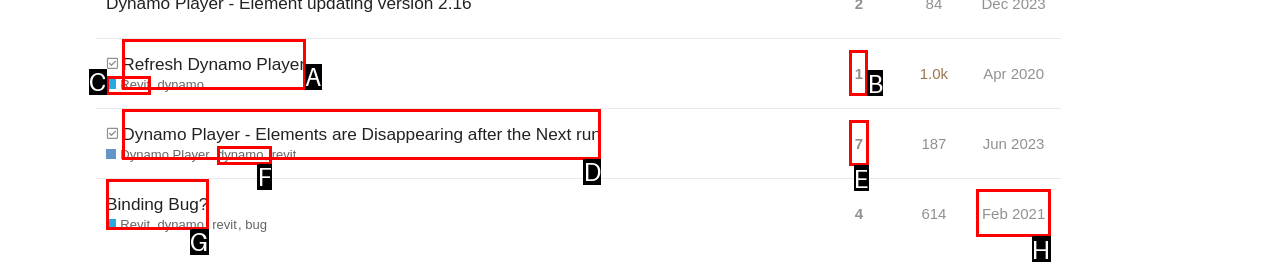Choose the HTML element that should be clicked to achieve this task: View topic with 1 reply
Respond with the letter of the correct choice.

B